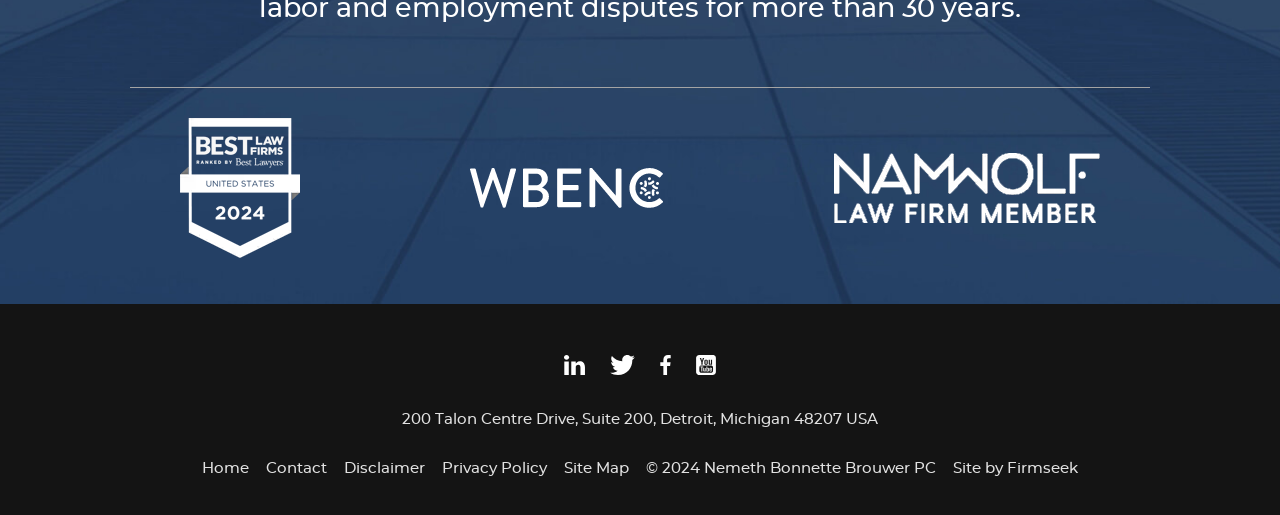Refer to the element description Site by Firmseek and identify the corresponding bounding box in the screenshot. Format the coordinates as (top-left x, top-left y, bottom-right x, bottom-right y) with values in the range of 0 to 1.

[0.744, 0.895, 0.842, 0.925]